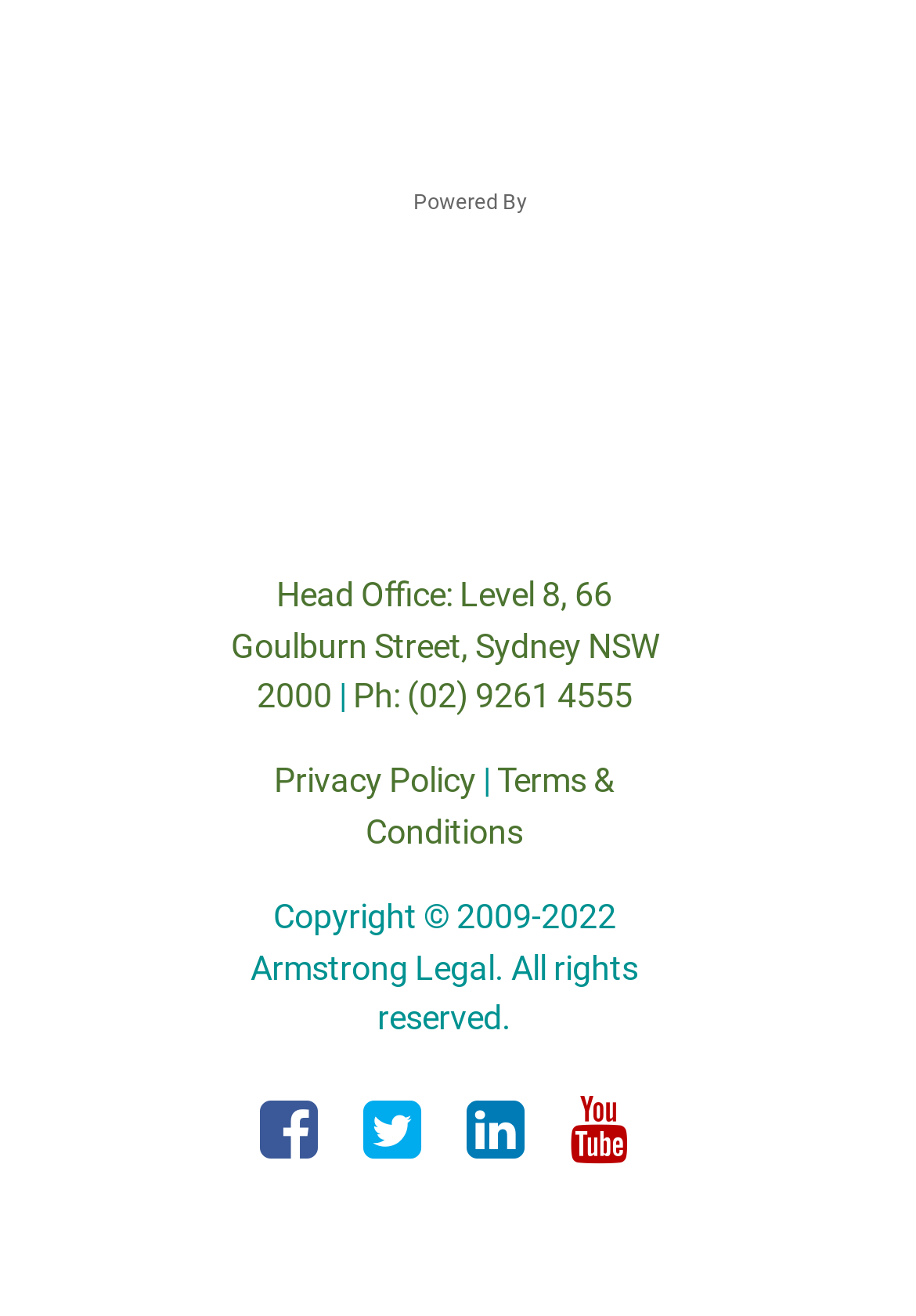Please locate the bounding box coordinates of the element that needs to be clicked to achieve the following instruction: "Leave a comment on the post". The coordinates should be four float numbers between 0 and 1, i.e., [left, top, right, bottom].

None